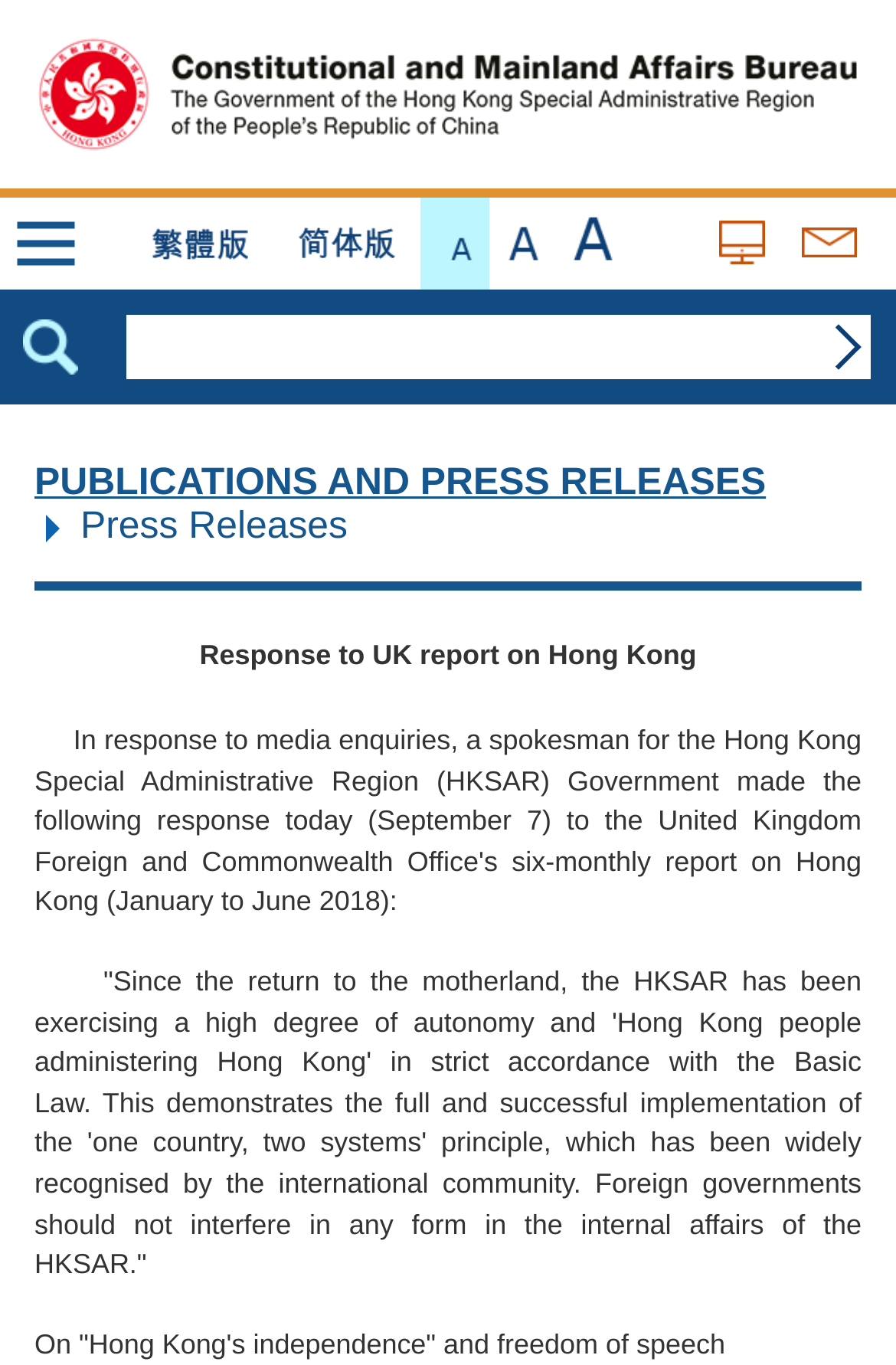What are the available font sizes?
Provide a well-explained and detailed answer to the question.

There are three font size options available on the webpage: 'Default Font Size', 'Larger Font Size', and 'Largest Font Size'. These options can be found in the top-right corner of the webpage.